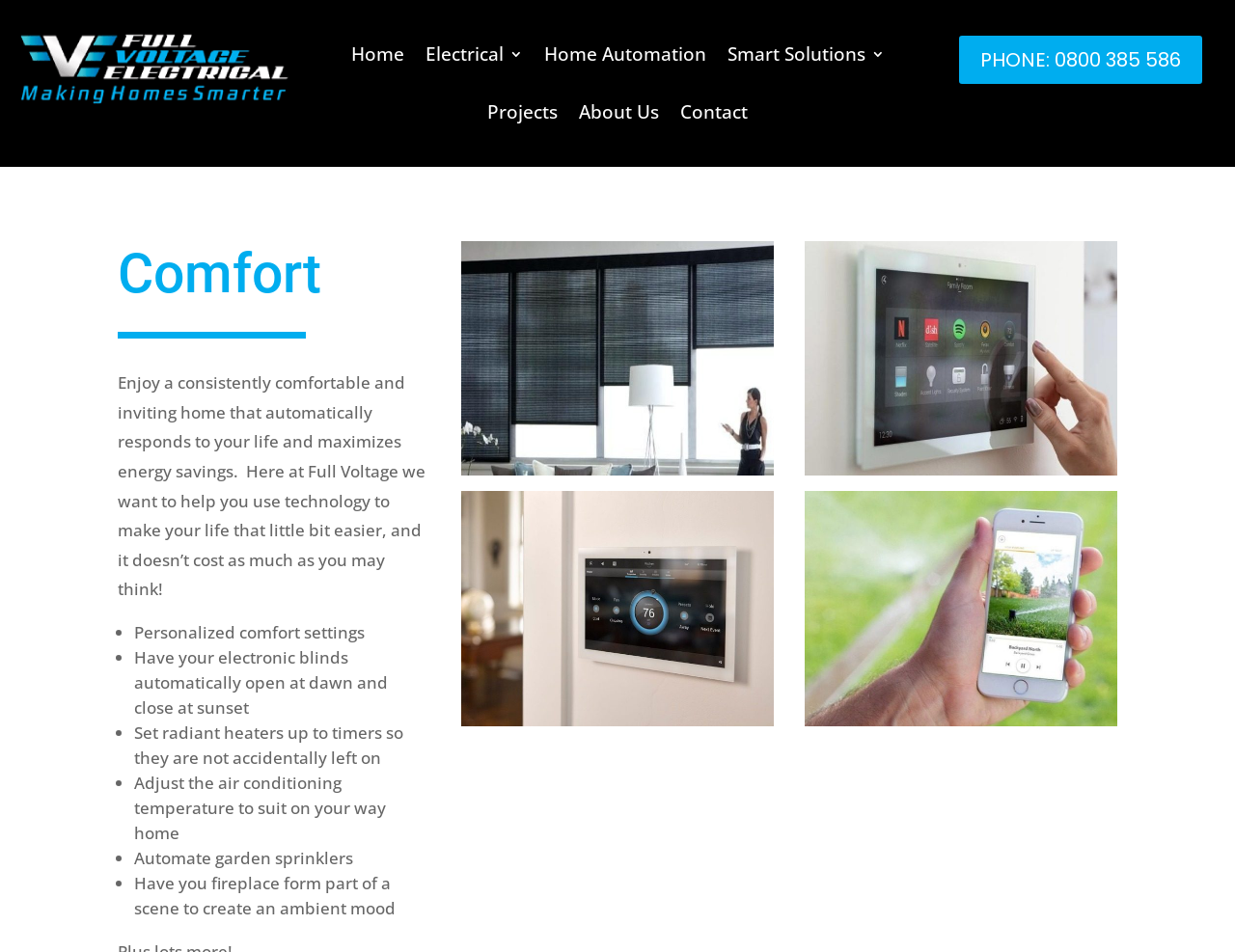Please identify the bounding box coordinates of the area I need to click to accomplish the following instruction: "Click on 'About Us'".

[0.469, 0.096, 0.534, 0.148]